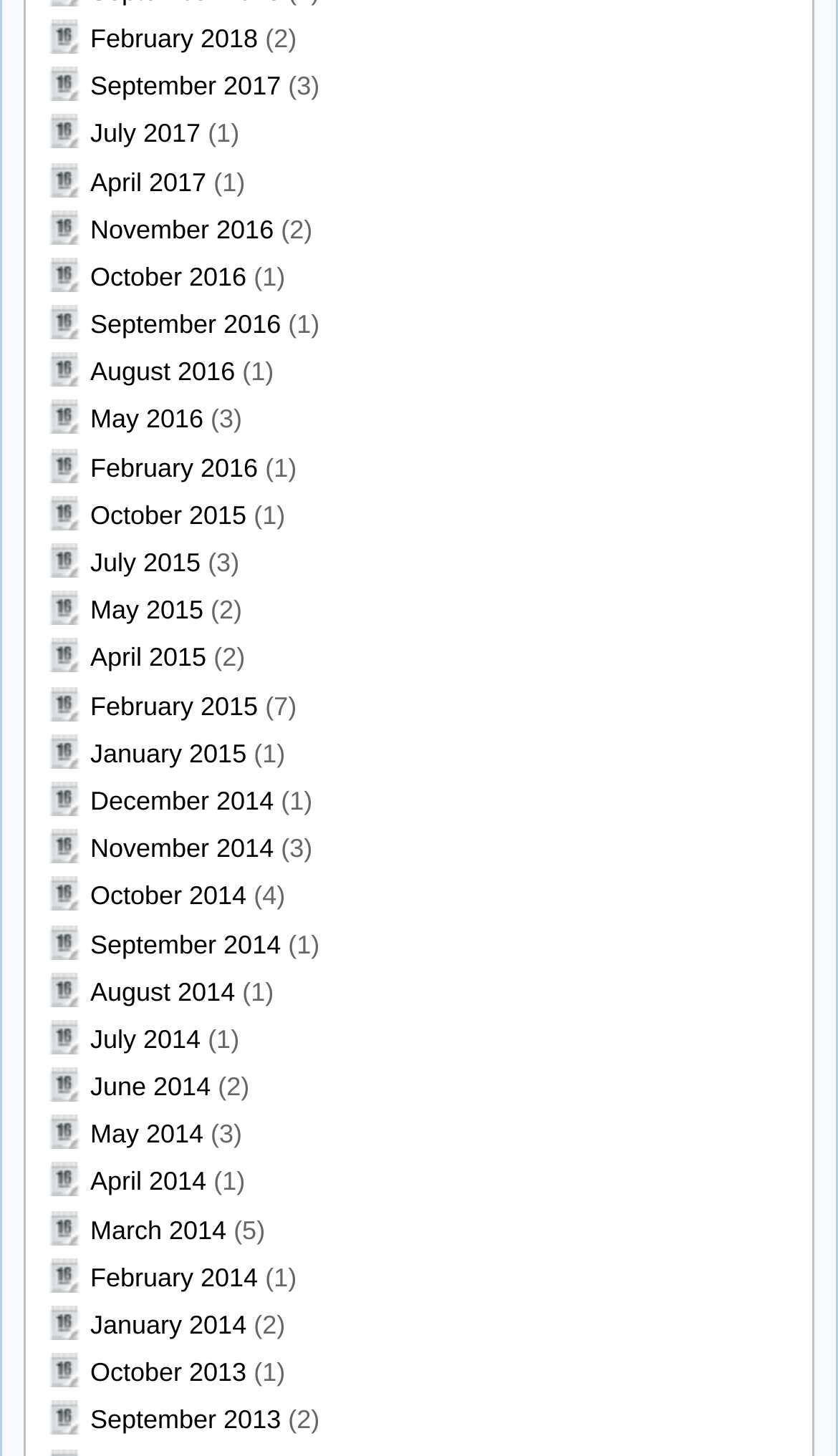Identify the bounding box coordinates for the region to click in order to carry out this instruction: "Check July 2015". Provide the coordinates using four float numbers between 0 and 1, formatted as [left, top, right, bottom].

[0.108, 0.376, 0.239, 0.397]